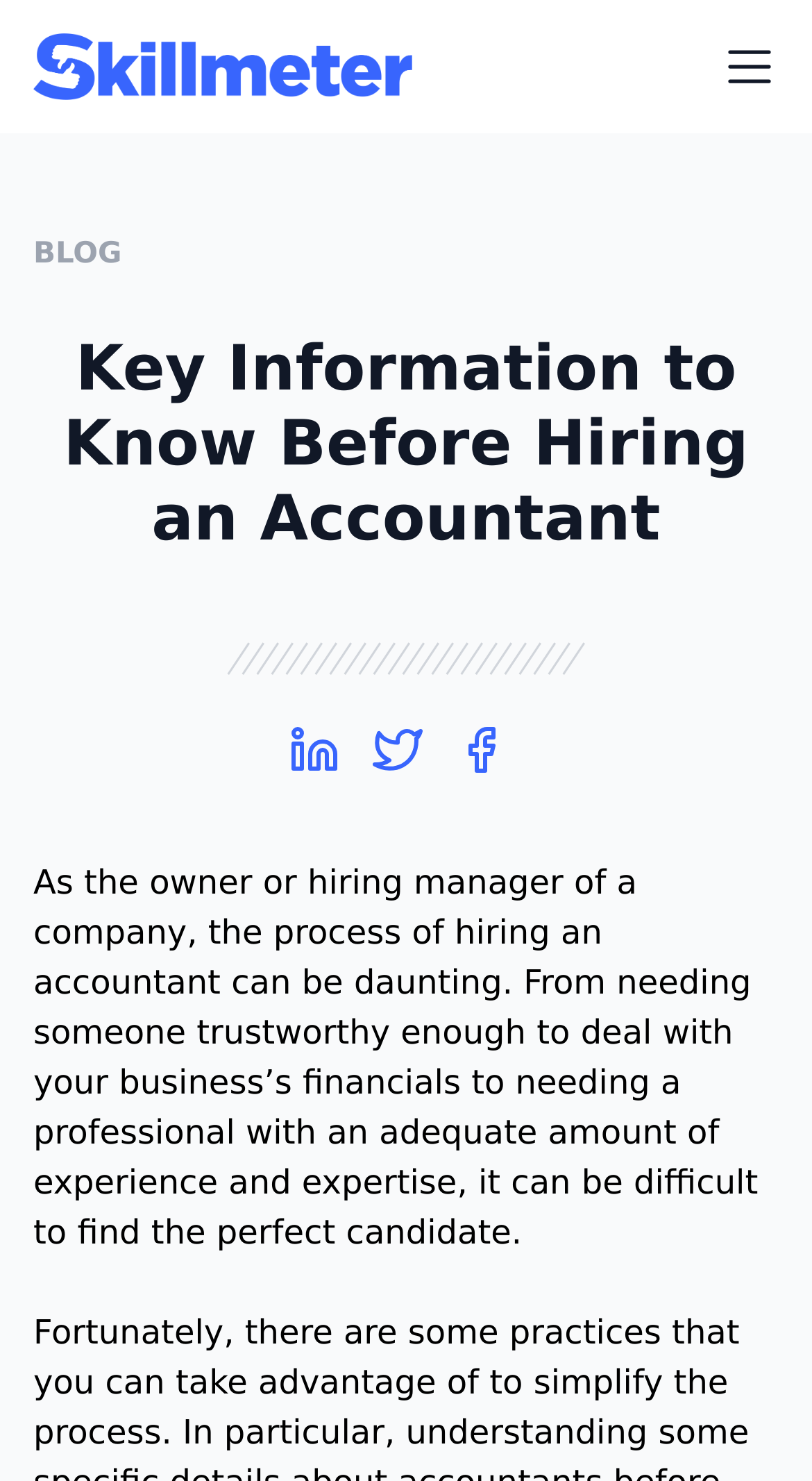How many links are there in the section below the main heading?
Look at the screenshot and give a one-word or phrase answer.

4